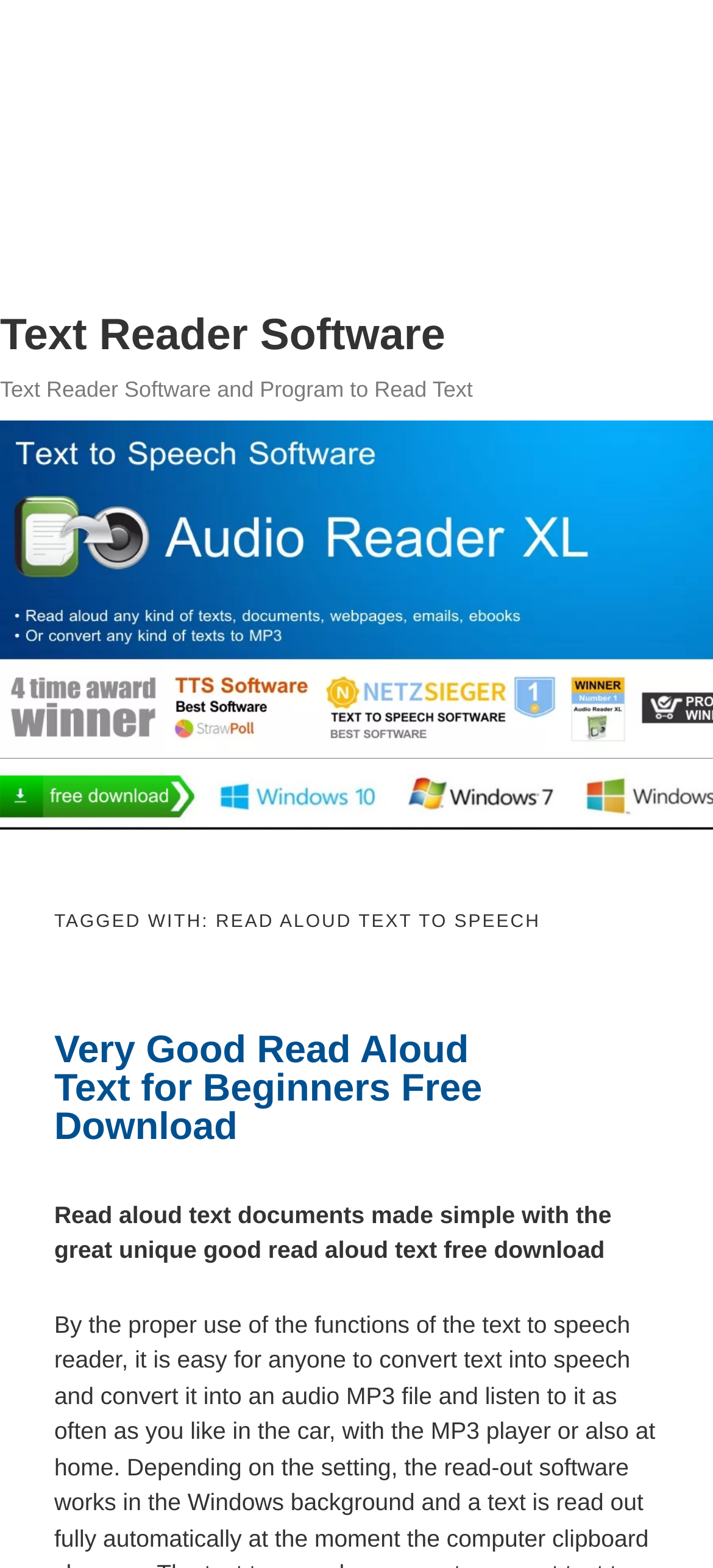Provide a thorough summary of the webpage.

The webpage is about text reader software and programs that can read text aloud. At the top, there is a prominent heading that reads "Text Reader Software". Below it, there is a link with the same text. 

Further down, there is another heading that provides more information about the software and programs, stating "Text Reader Software and Program to Read Text". 

On the right side of the page, there is a section with a heading that indicates the content is "TAGGED WITH: READ ALOUD TEXT TO SPEECH". Below this heading, there is a subheading that reads "Very Good Read Aloud Text for Beginners Free Download", which is also a link. 

Adjacent to this link, there is a paragraph of text that describes how the software can simplify reading aloud text documents, and mentions a free download option.